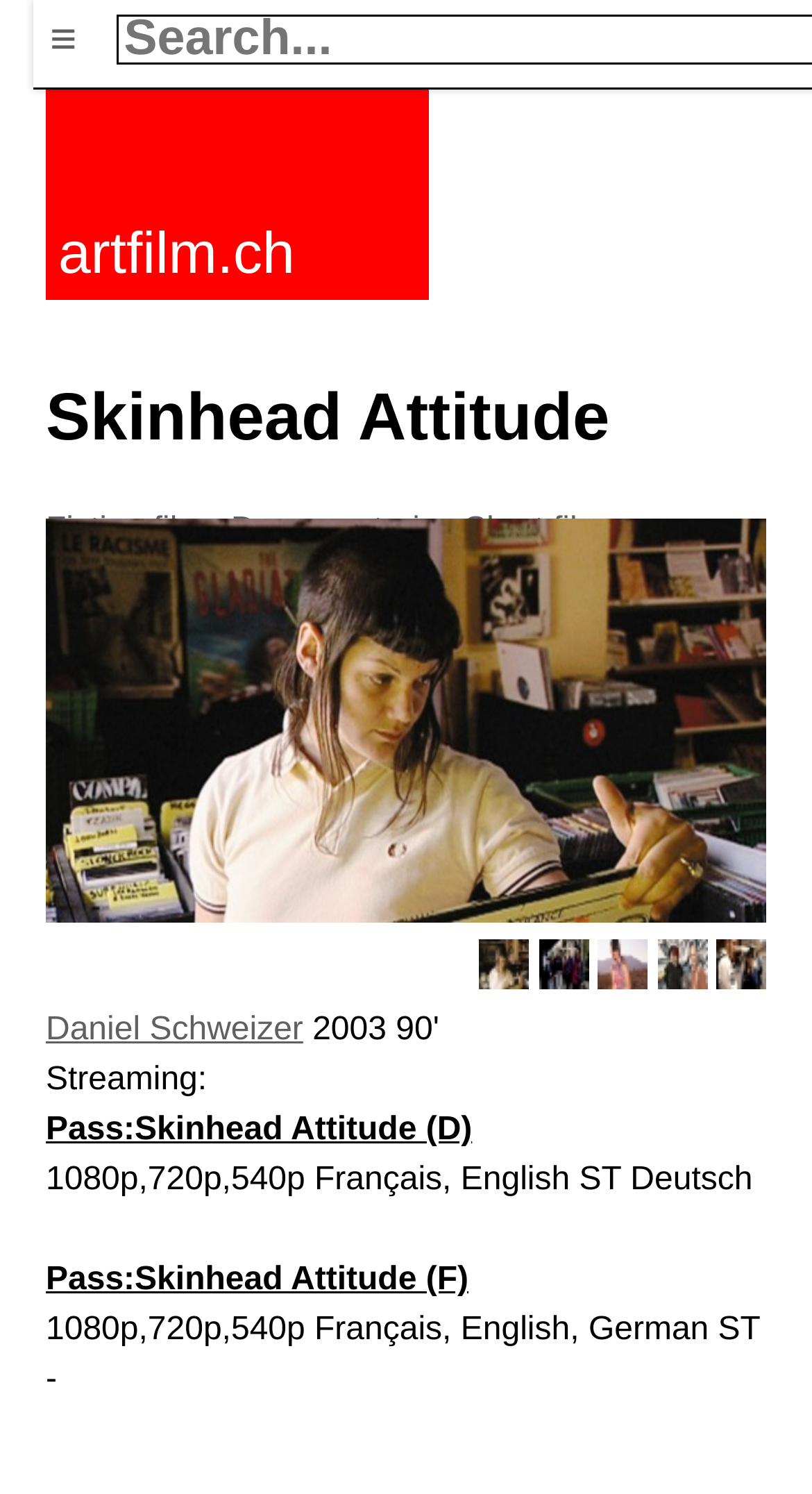What are the categories of films available?
Give a single word or phrase answer based on the content of the image.

Fiction films, Documentaries, Short films